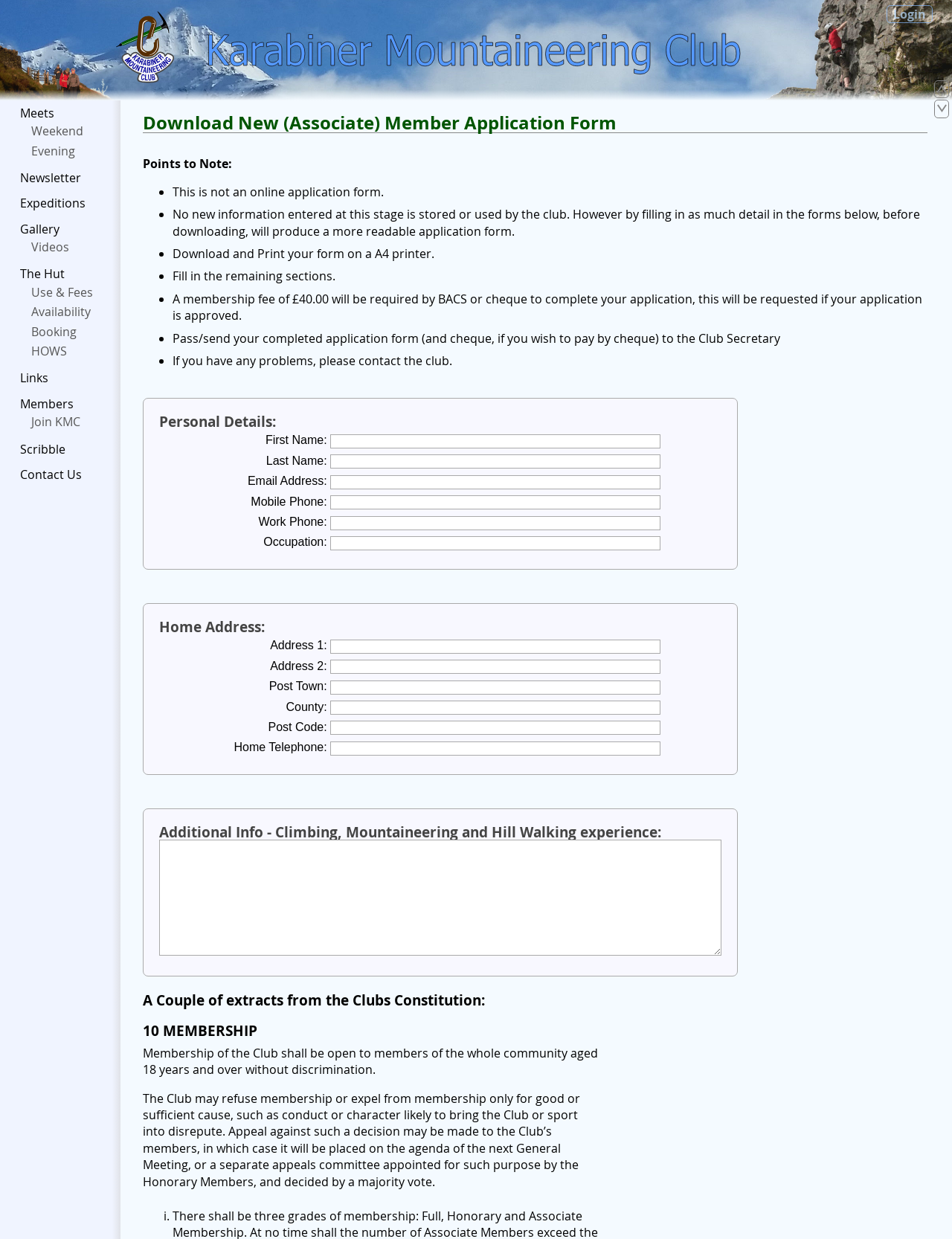How many links are there in the top navigation menu?
Could you give a comprehensive explanation in response to this question?

The top navigation menu has 12 links: Home Page, Login, Meets, Weekend, Evening, Newsletter, Expeditions, Gallery, Videos, The Hut, Links, and Members.